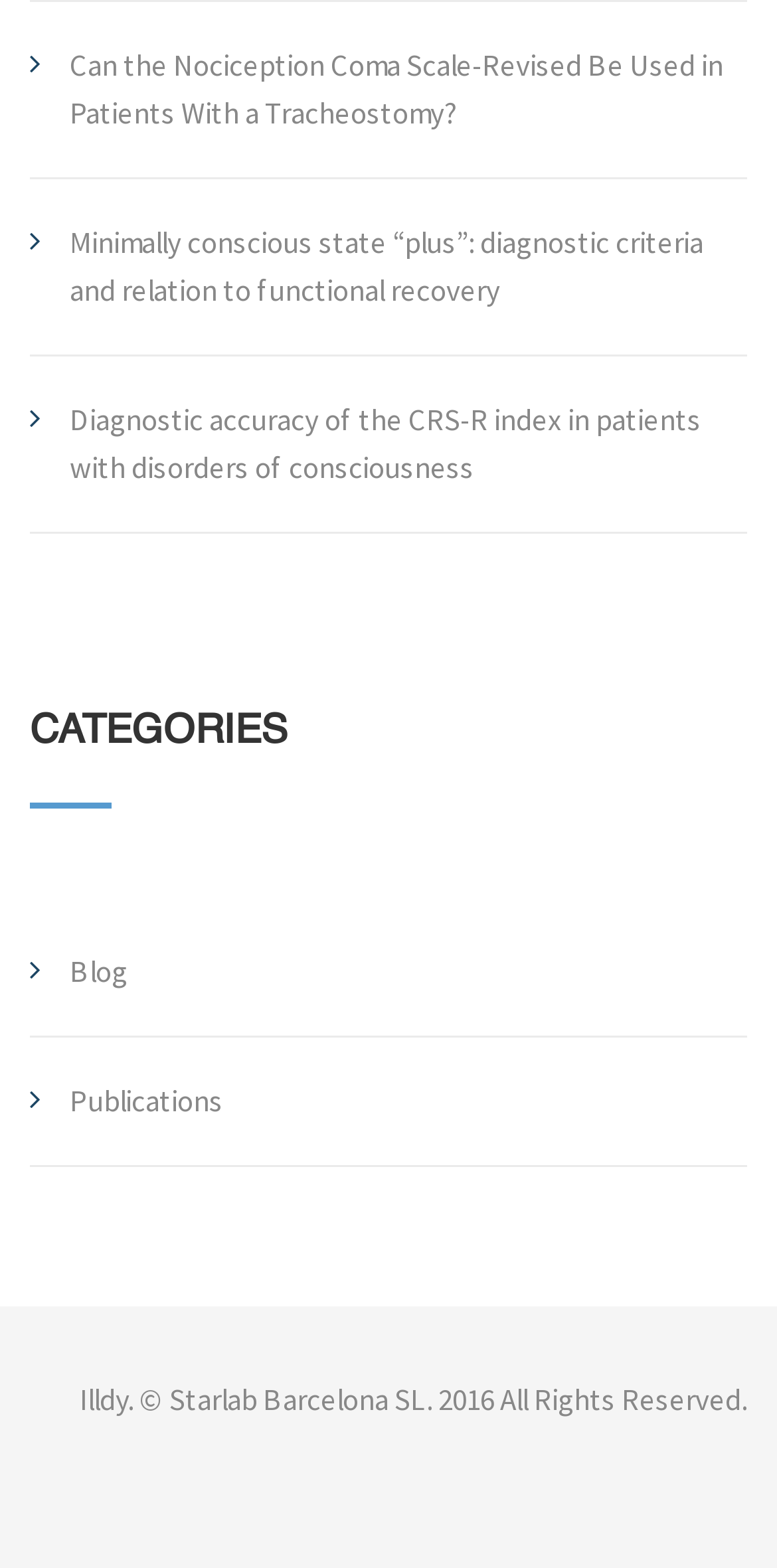What is the purpose of the link 'Illdy' at the bottom of the webpage?
Please look at the screenshot and answer using one word or phrase.

Unknown